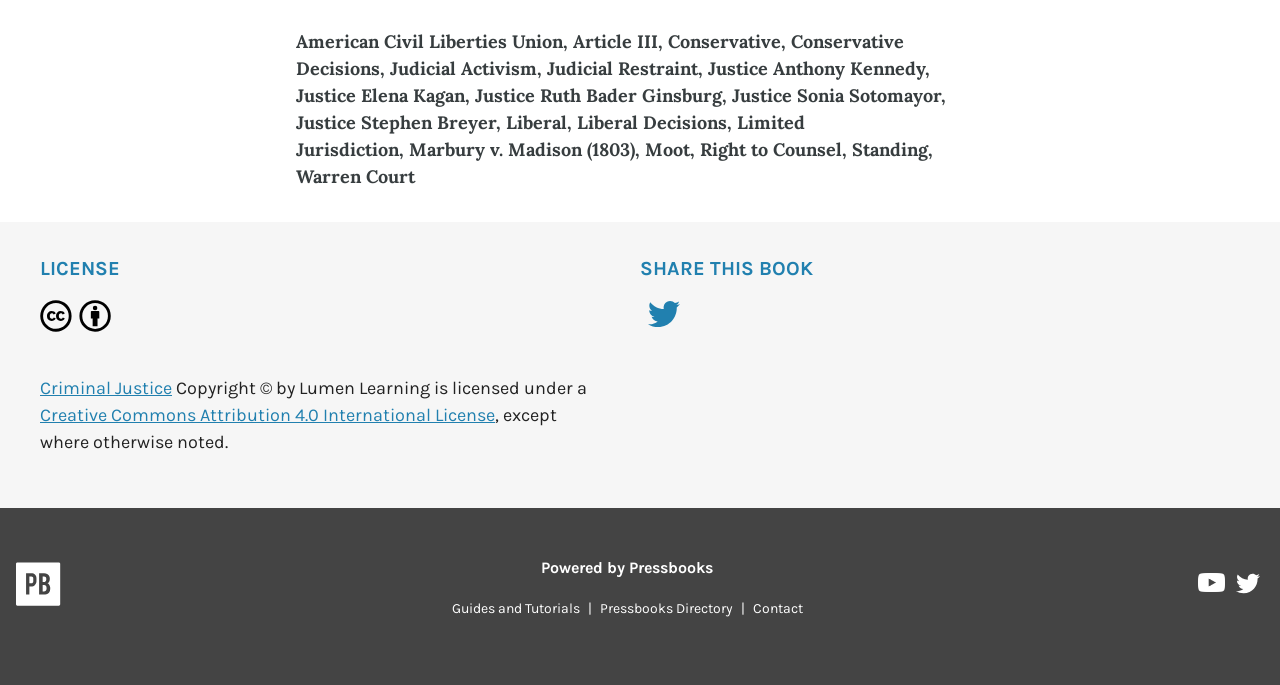Utilize the information from the image to answer the question in detail:
What social media platform has a link on the website?

The question asks about the social media platform with a link on the website. By examining the link elements, we can see that there are links to Twitter, specifically the 'Share on Twitter' link with ID 378 and the 'Pressbooks on Twitter' link with ID 208.